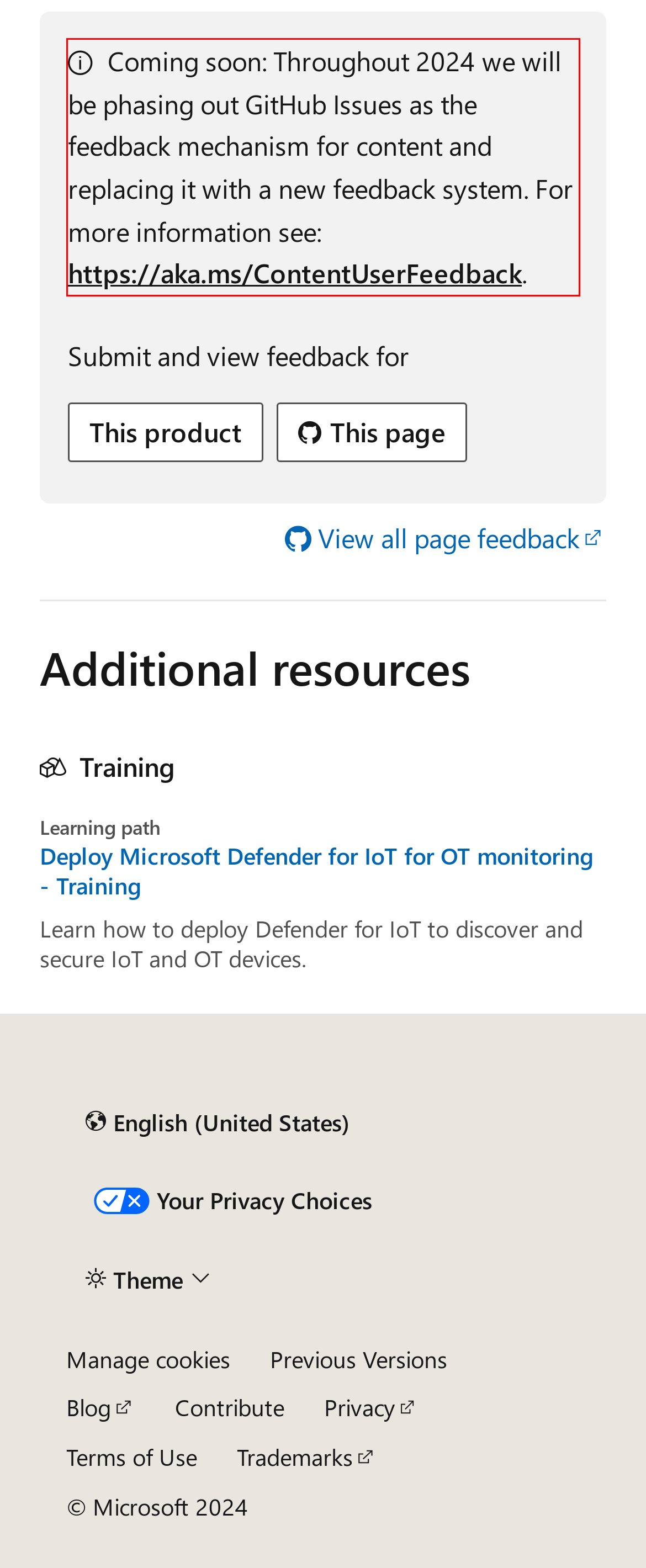Analyze the screenshot of a webpage where a red rectangle is bounding a UI element. Extract and generate the text content within this red bounding box.

Coming soon: Throughout 2024 we will be phasing out GitHub Issues as the feedback mechanism for content and replacing it with a new feedback system. For more information see: https://aka.ms/ContentUserFeedback.